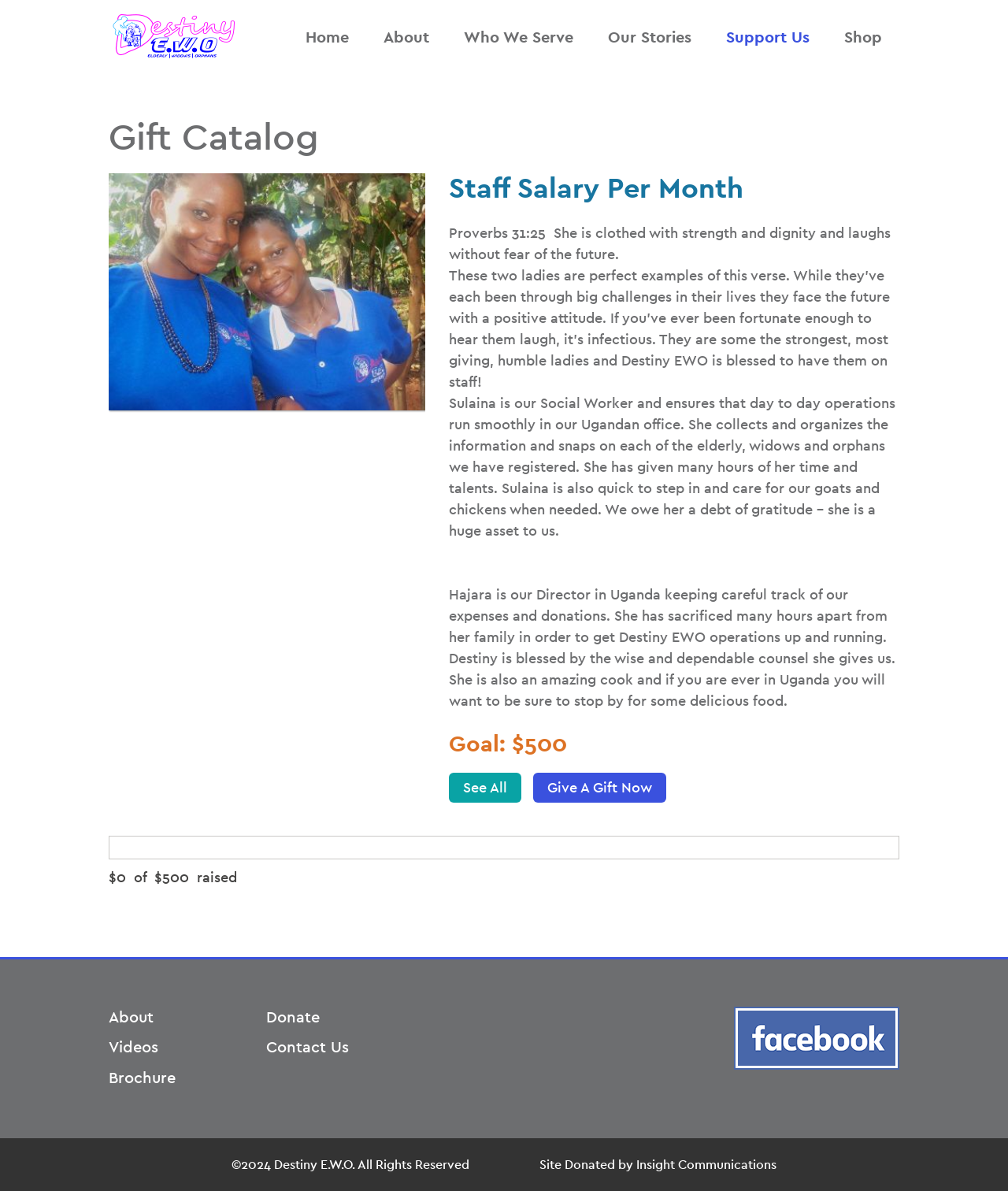Bounding box coordinates are given in the format (top-left x, top-left y, bottom-right x, bottom-right y). All values should be floating point numbers between 0 and 1. Provide the bounding box coordinate for the UI element described as: Give A Gift Now

[0.529, 0.649, 0.661, 0.674]